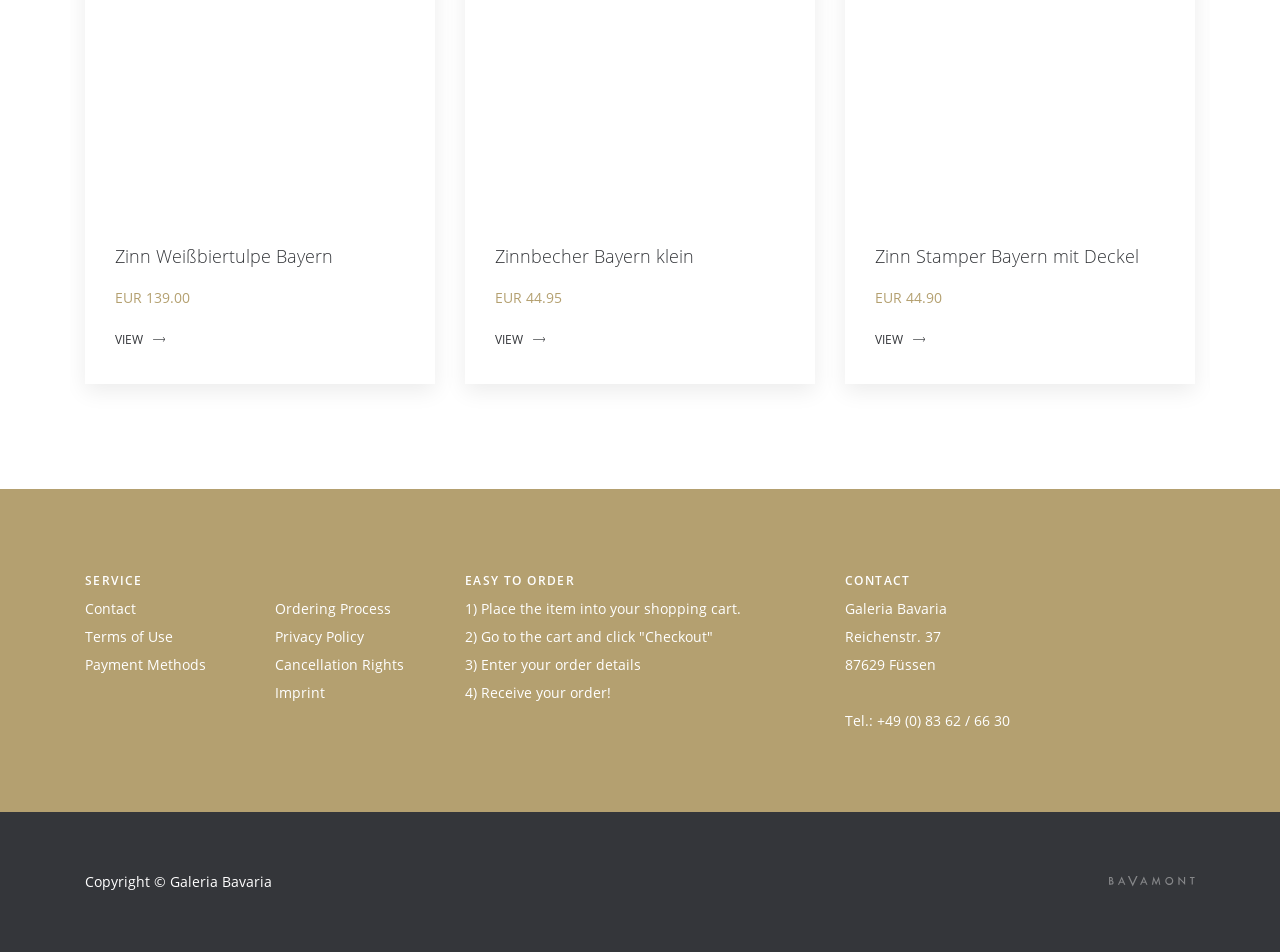Please study the image and answer the question comprehensively:
What is the name of the company at the bottom of the webpage?

I found the link 'Werbeagentur Bavamont' and its corresponding image at the bottom of the webpage.